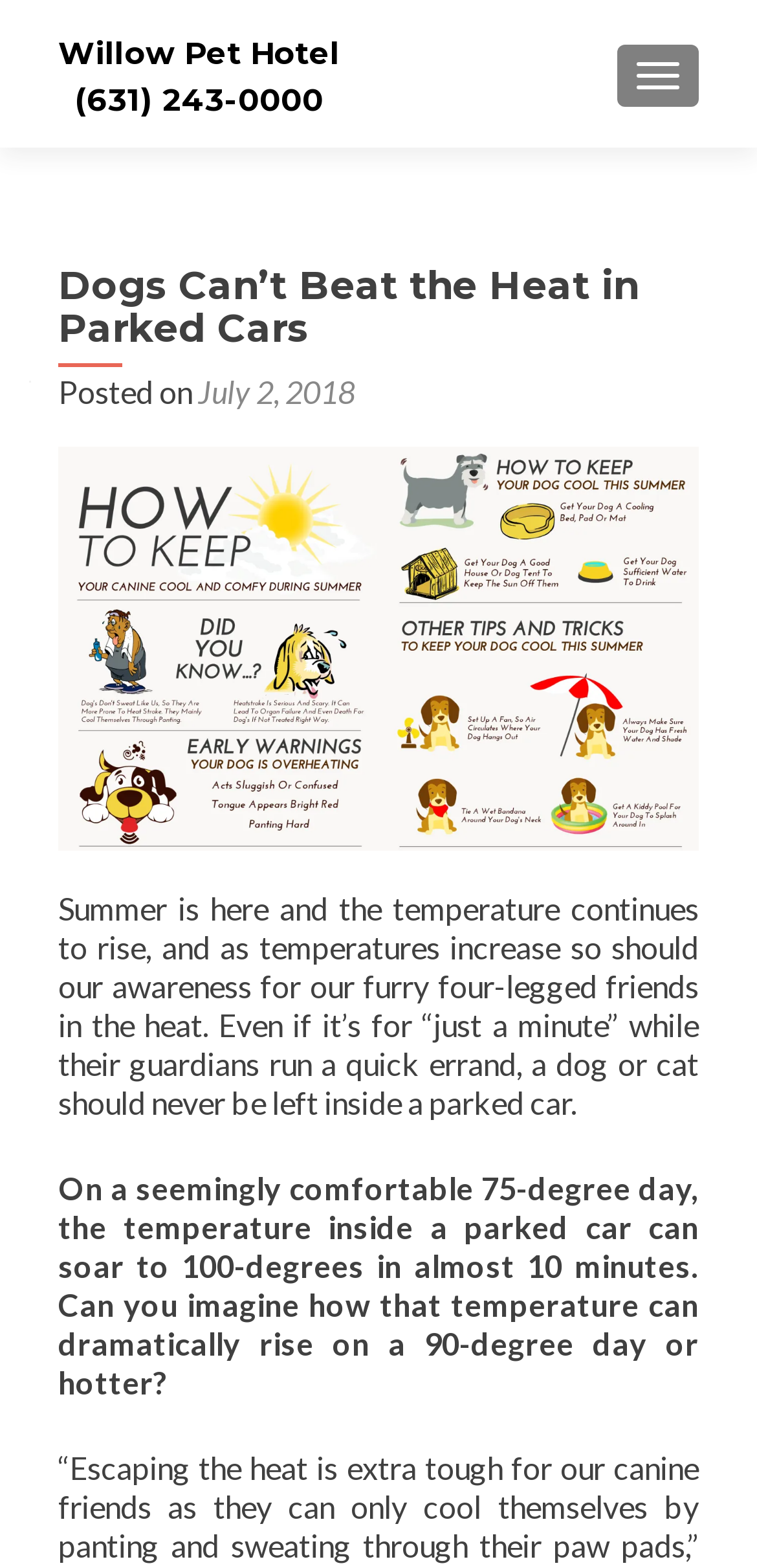What is the phone number of Willow Pet Hotel?
Provide an in-depth and detailed answer to the question.

I found the phone number by looking at the static text element that contains the phone number, which is '(631) 243-0000', located at the top of the webpage.